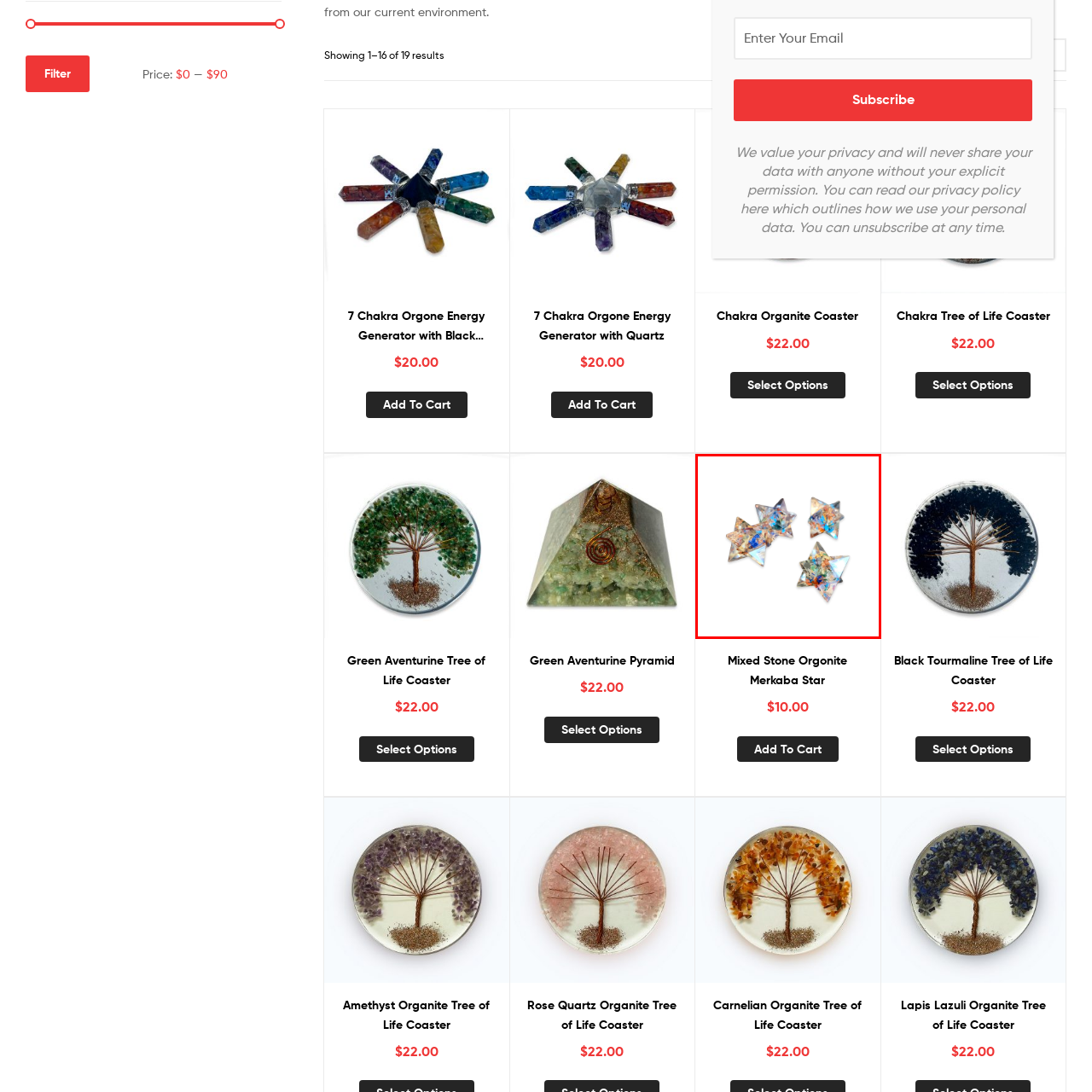Refer to the image enclosed in the red bounding box, then answer the following question in a single word or phrase: What is the purpose of the colorful pieces?

Spiritual purpose